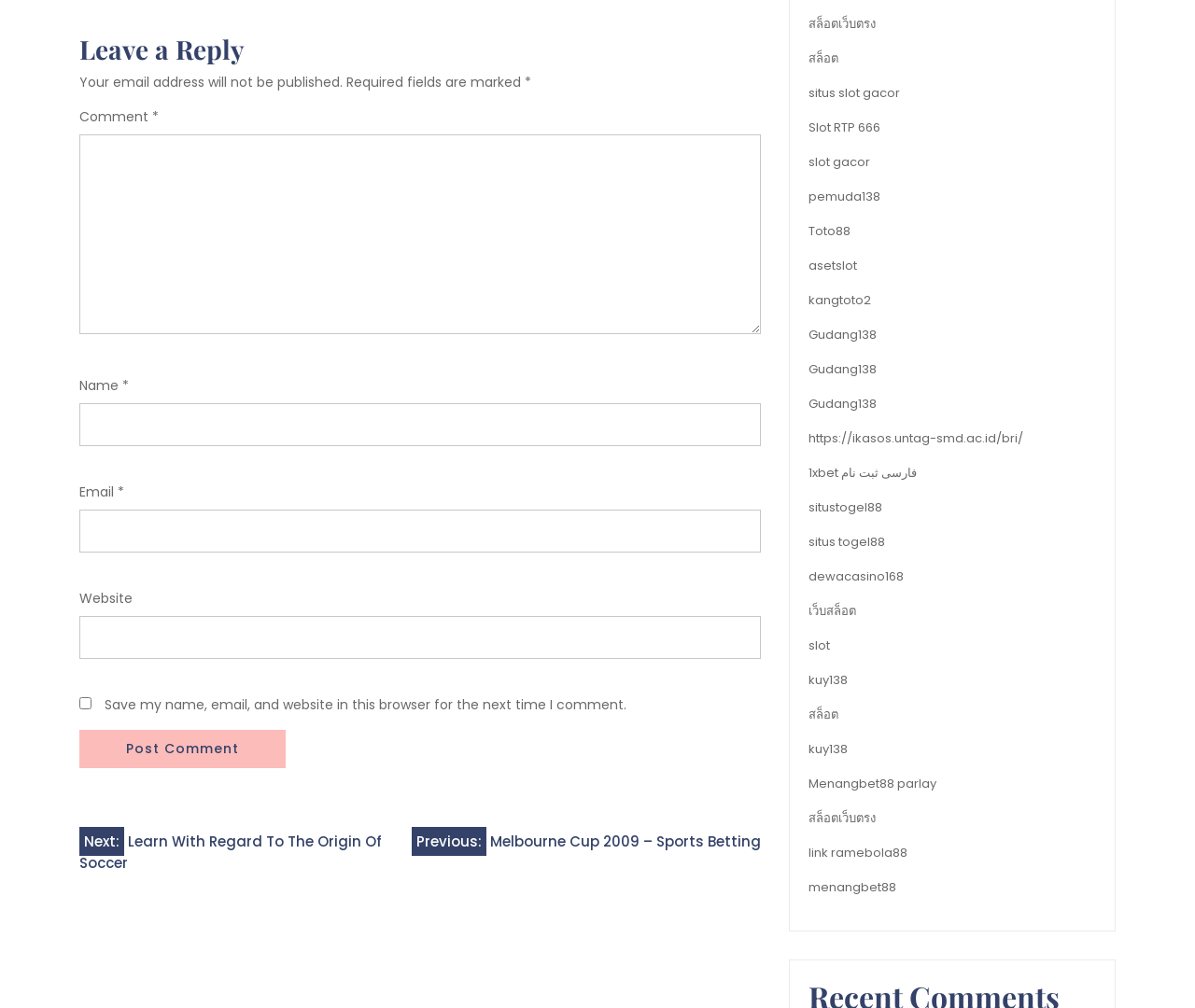Find the bounding box coordinates of the area that needs to be clicked in order to achieve the following instruction: "Click on the 'สล็อตเว็บตรง' link". The coordinates should be specified as four float numbers between 0 and 1, i.e., [left, top, right, bottom].

[0.677, 0.015, 0.733, 0.032]